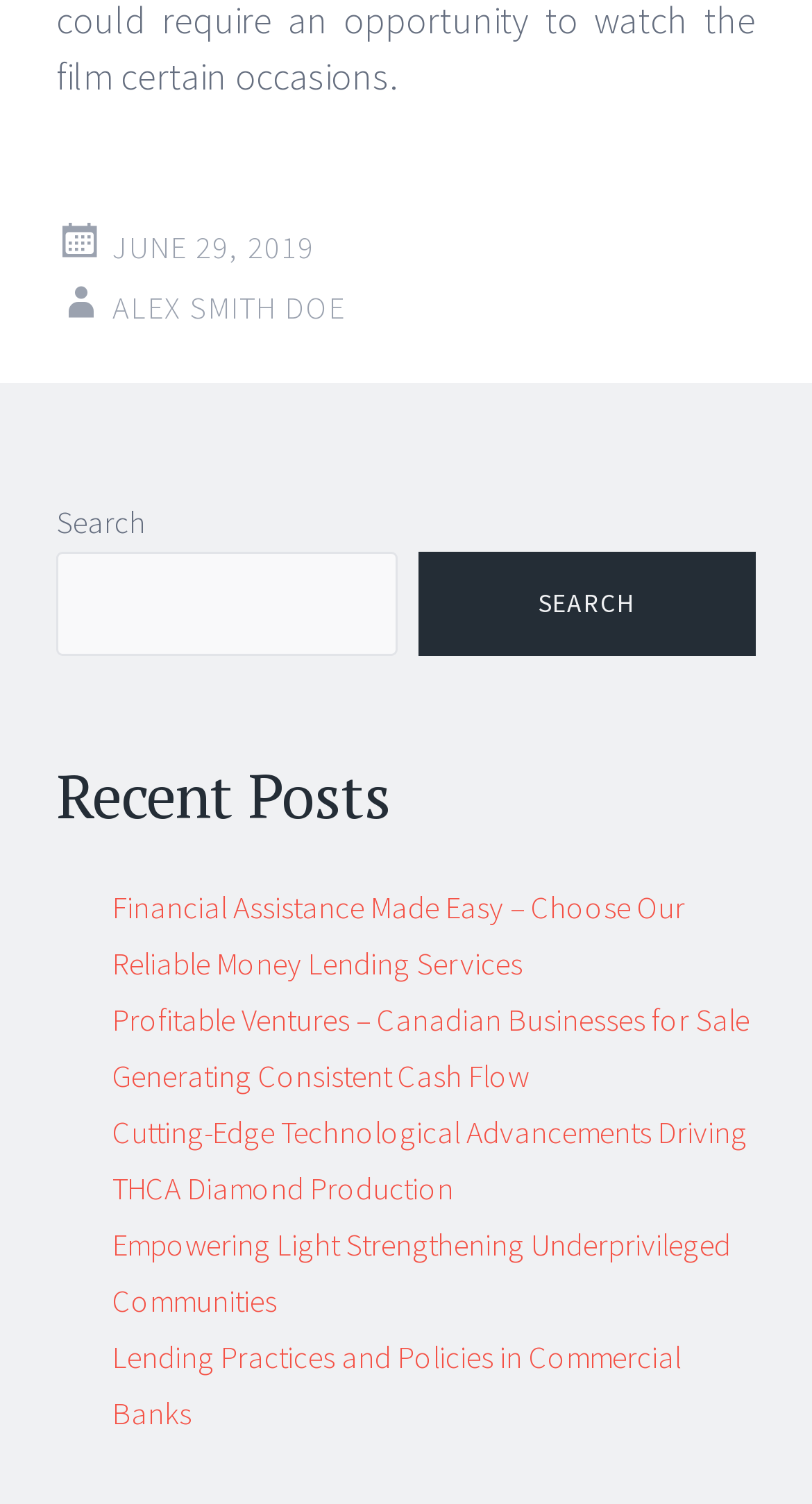Kindly determine the bounding box coordinates of the area that needs to be clicked to fulfill this instruction: "view recent posts".

[0.069, 0.511, 0.931, 0.548]